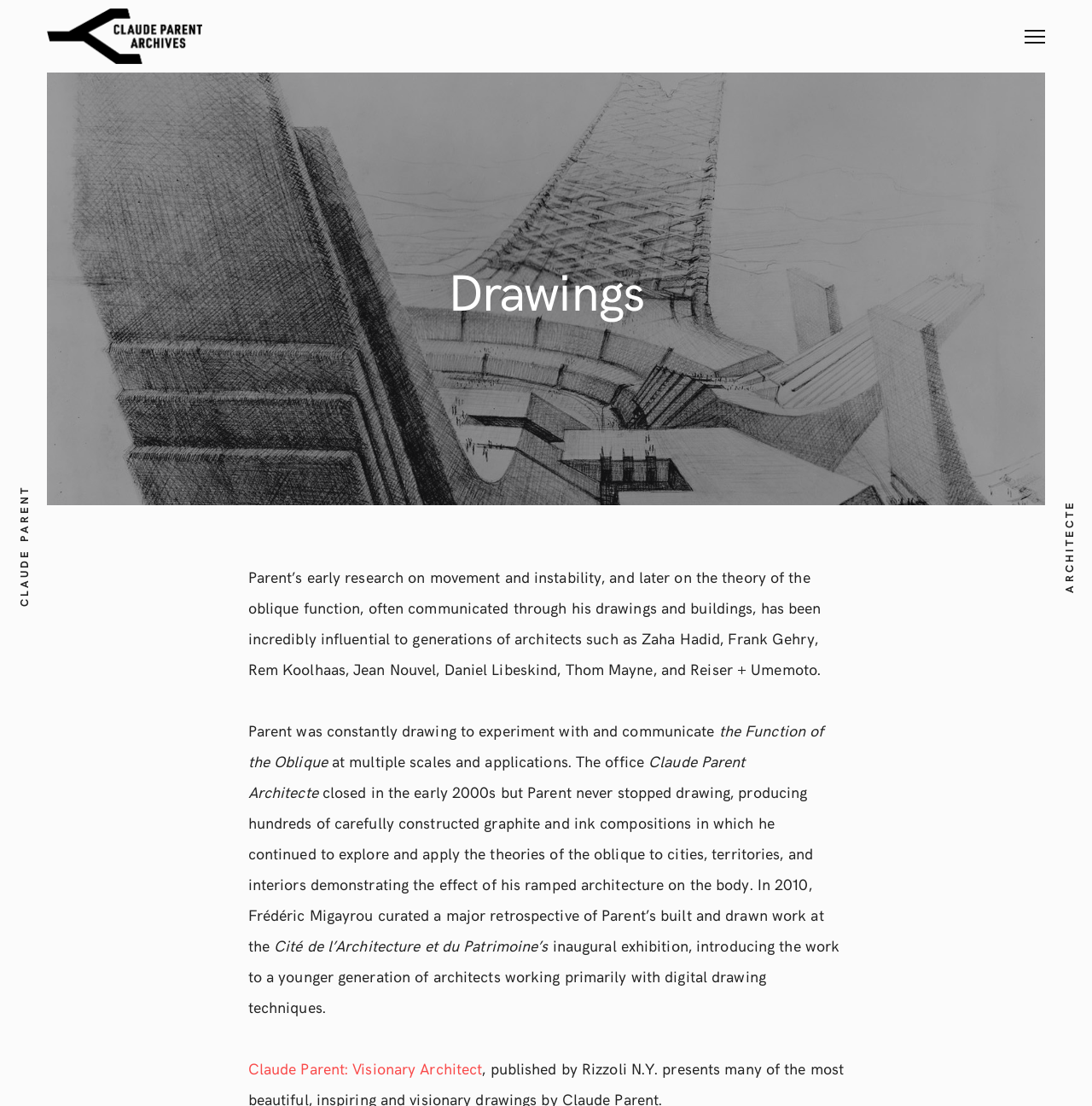Carefully examine the image and provide an in-depth answer to the question: What is the name of the exhibition?

The name of the exhibition is 'Claude Parent: Visionary Architect', as indicated by the link at the bottom of the webpage.